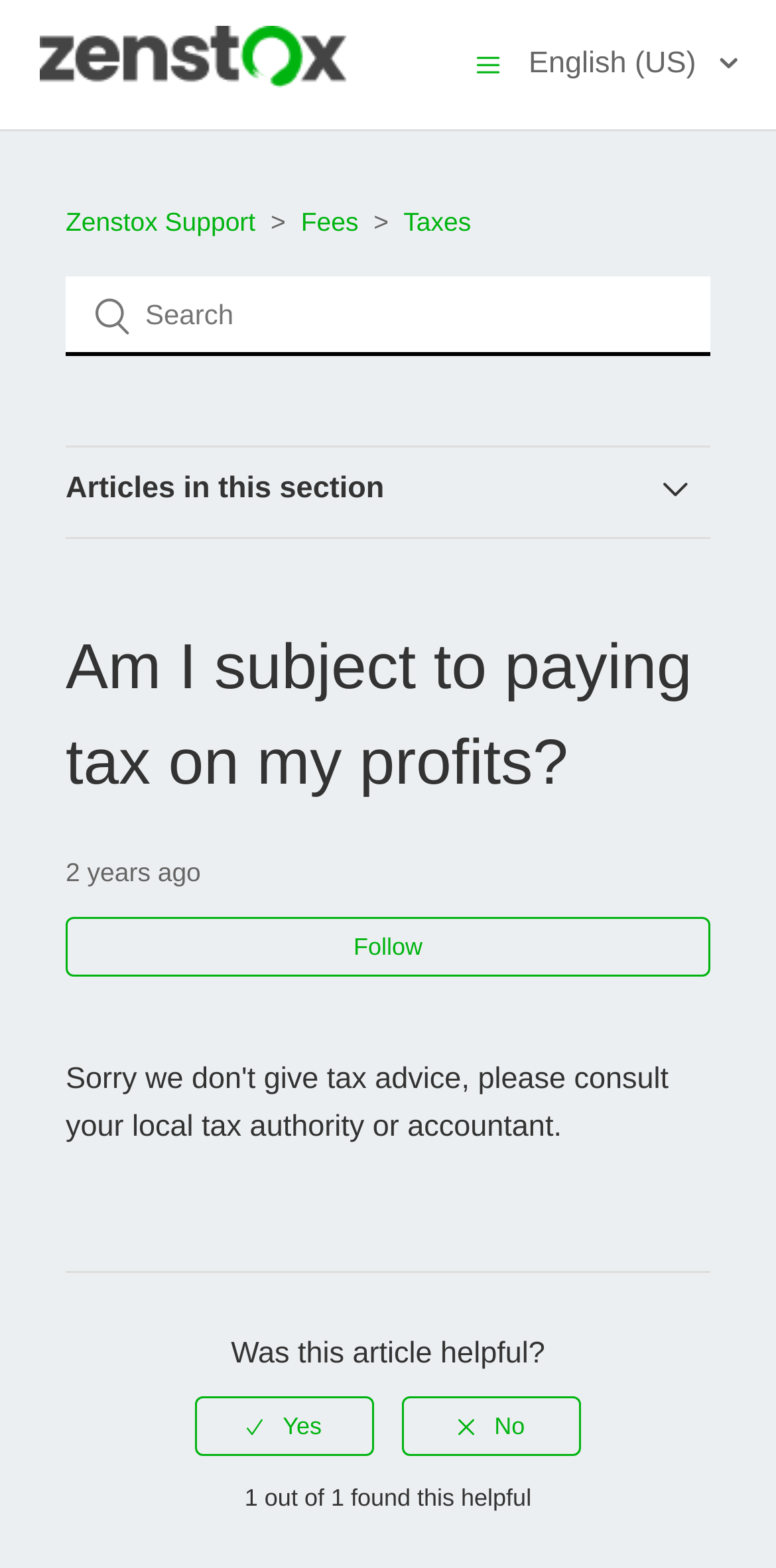Extract the bounding box coordinates for the HTML element that matches this description: "aria-label="Search" name="query" placeholder="Search"". The coordinates should be four float numbers between 0 and 1, i.e., [left, top, right, bottom].

[0.085, 0.176, 0.915, 0.226]